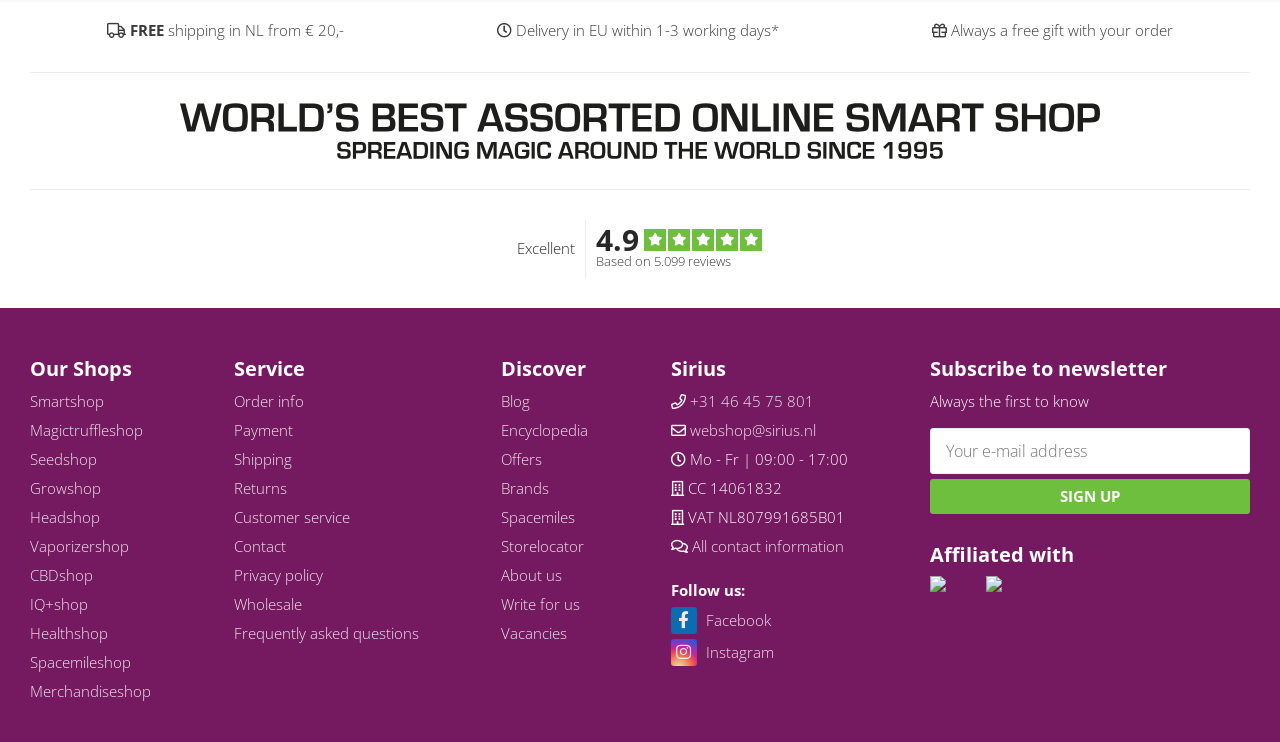Find the bounding box coordinates of the element I should click to carry out the following instruction: "Click on the 'Sign up' button".

[0.727, 0.646, 0.977, 0.693]